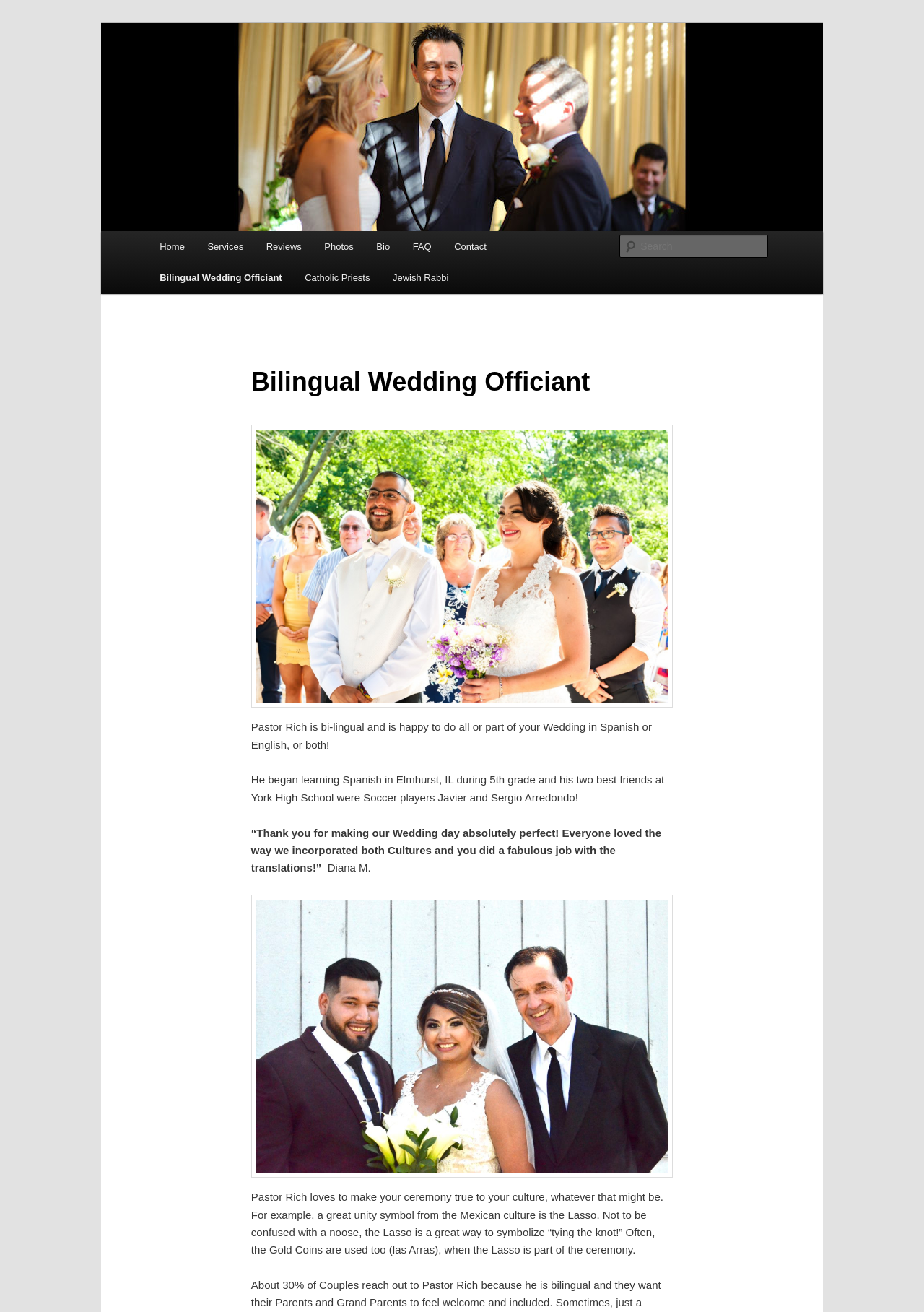What is the unity symbol from the Mexican culture mentioned on the webpage?
Give a detailed and exhaustive answer to the question.

I found the answer by reading the text content of the webpage, specifically the section that talks about unity symbols from different cultures. The text mentions 'a great unity symbol from the Mexican culture is the Lasso' which indicates that the Lasso is the unity symbol from the Mexican culture mentioned on the webpage.